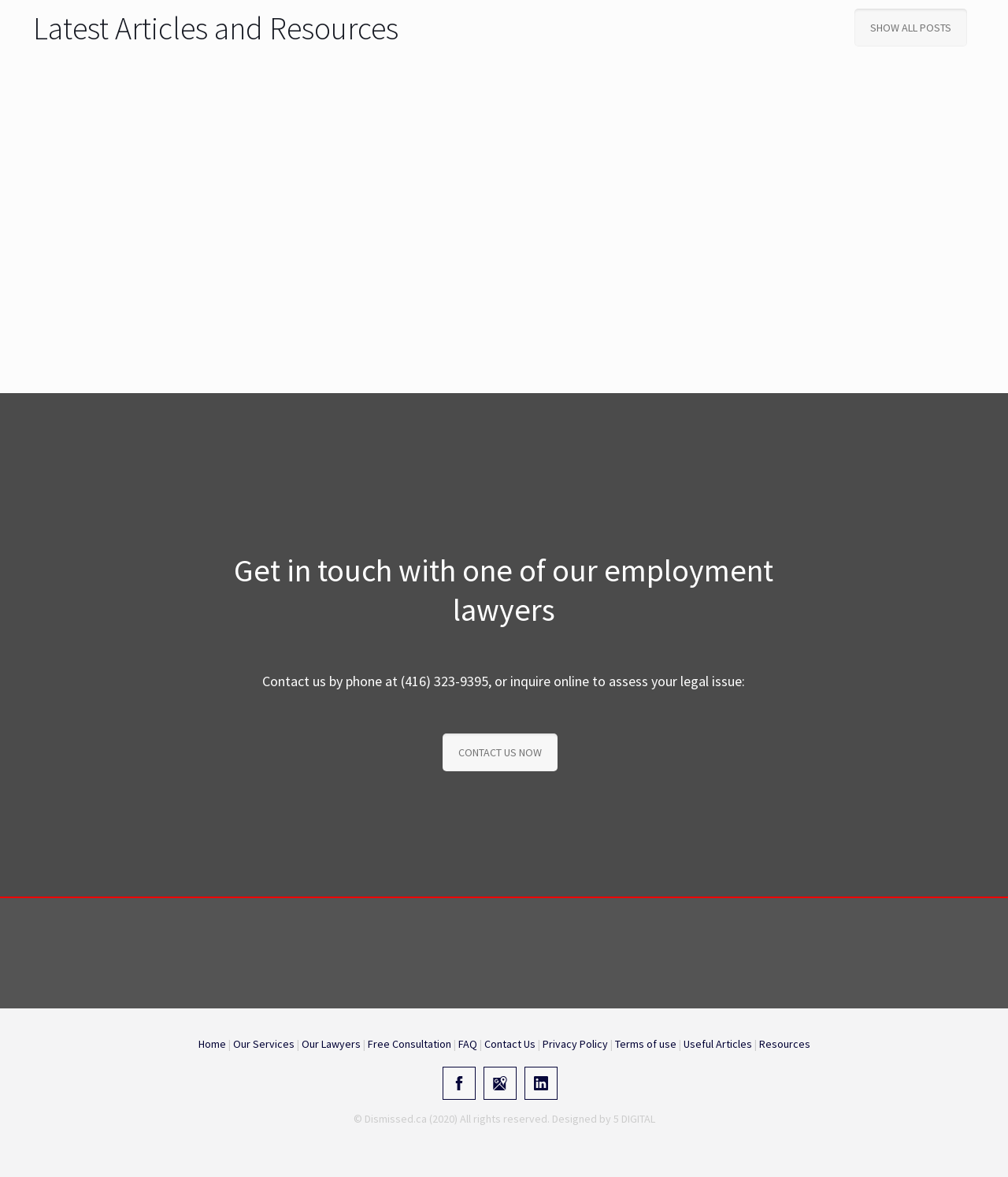Please find the bounding box for the UI element described by: "Toronto Workplace Harassment Lawyers".

[0.508, 0.145, 0.707, 0.175]